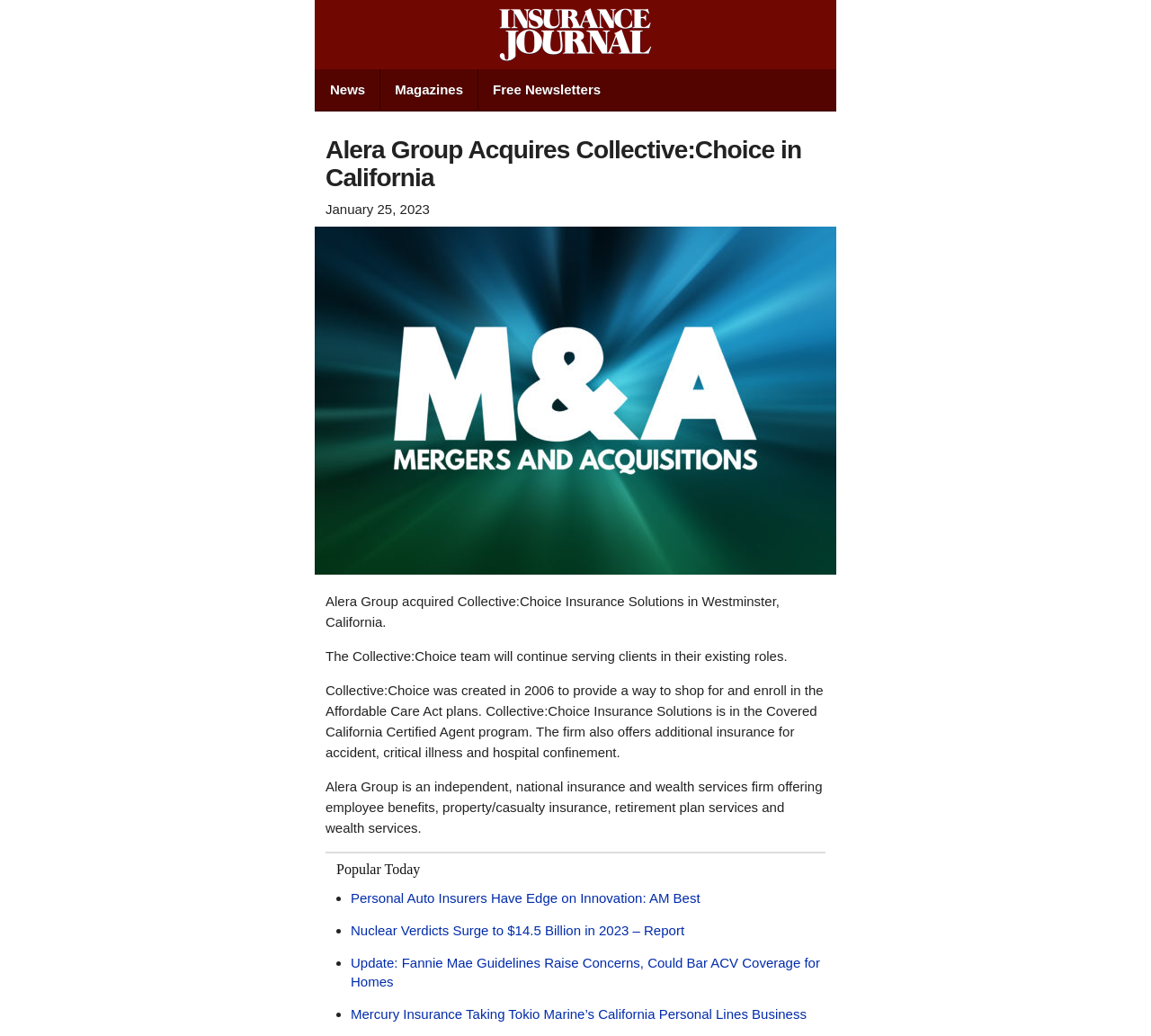For the given element description Free Newsletters, determine the bounding box coordinates of the UI element. The coordinates should follow the format (top-left x, top-left y, bottom-right x, bottom-right y) and be within the range of 0 to 1.

[0.415, 0.067, 0.534, 0.106]